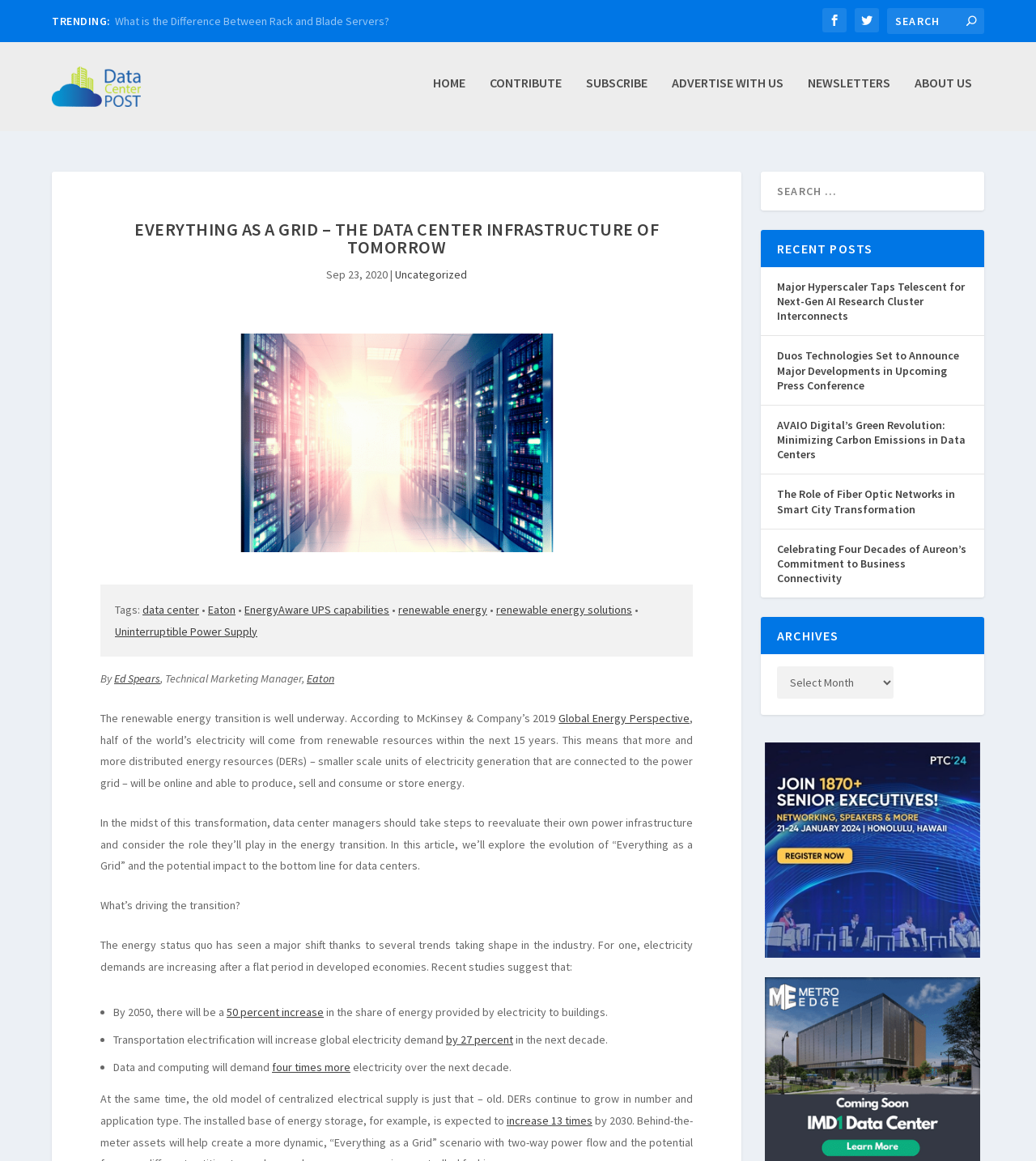Identify and provide the bounding box for the element described by: "name="s" placeholder="Search" title="Search for:"".

[0.856, 0.007, 0.95, 0.029]